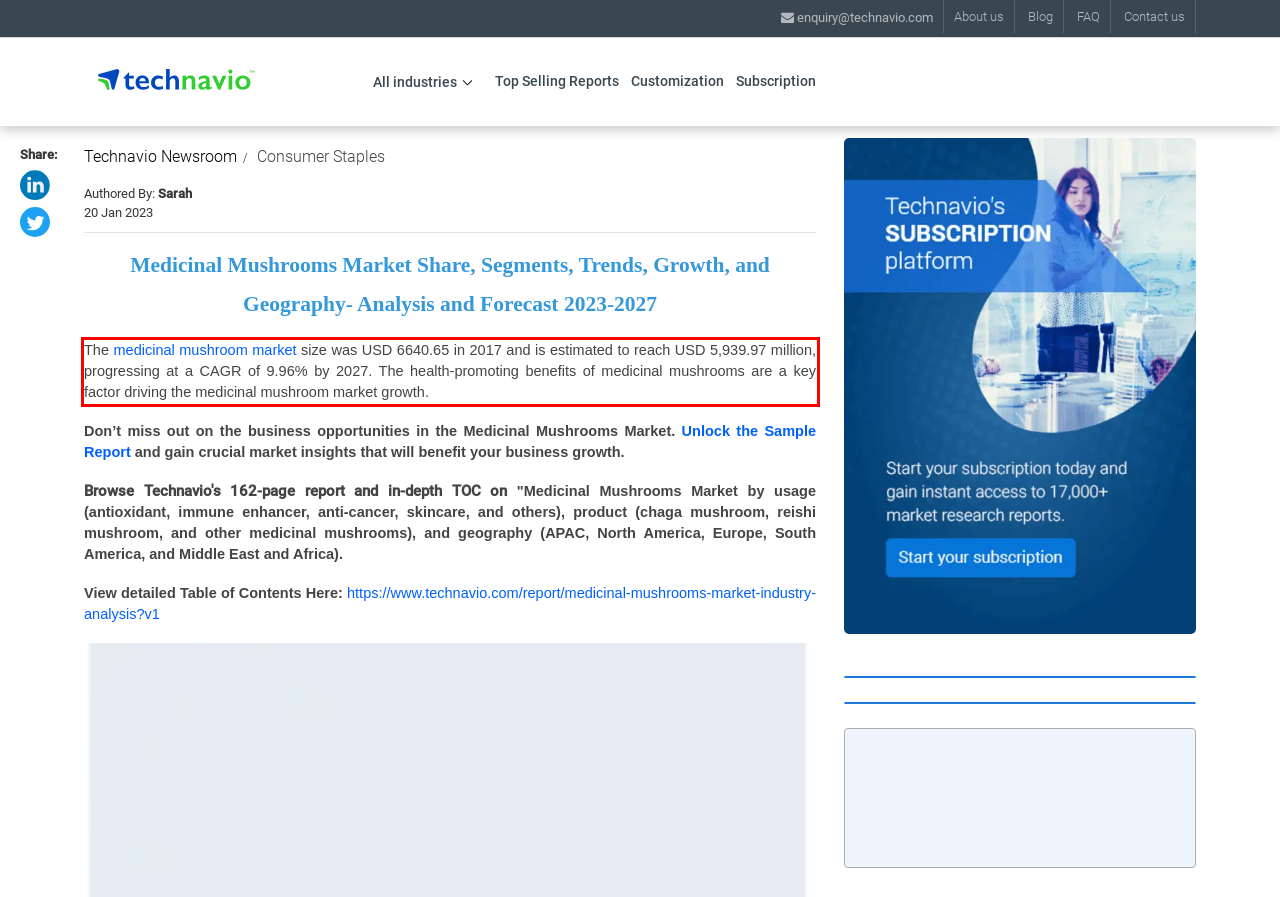Please look at the webpage screenshot and extract the text enclosed by the red bounding box.

The medicinal mushroom market size was USD 6640.65 in 2017 and is estimated to reach USD 5,939.97 million, progressing at a CAGR of 9.96% by 2027. The health-promoting benefits of medicinal mushrooms are a key factor driving the medicinal mushroom market growth.